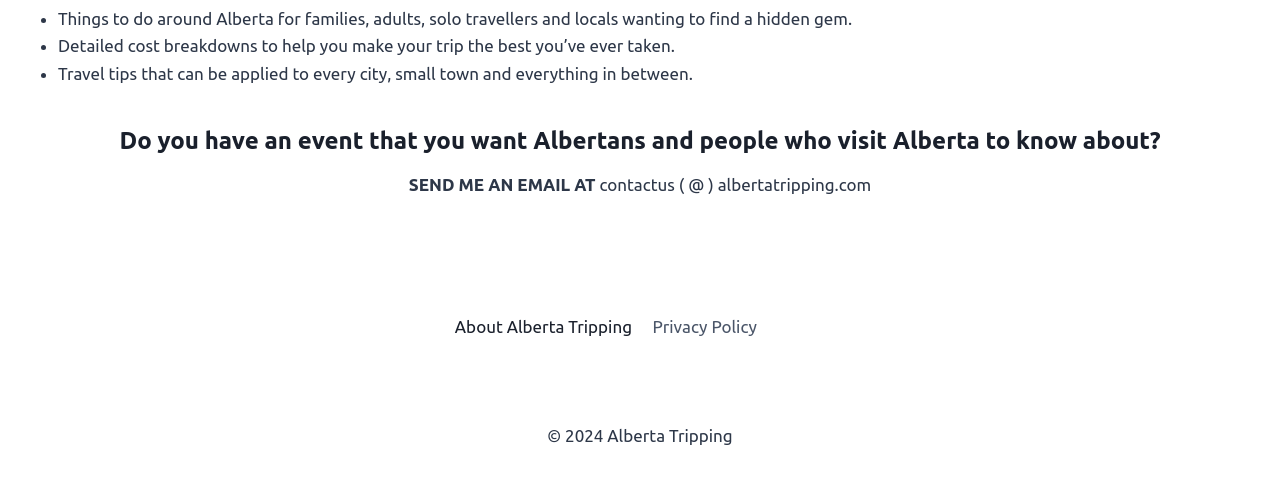What is the purpose of the website?
Analyze the image and deliver a detailed answer to the question.

The heading element 'Do you have an event that you want Albertans and people who visit Alberta to know about?' suggests that the website is intended to promote events and travel in Alberta, and provide information to users.